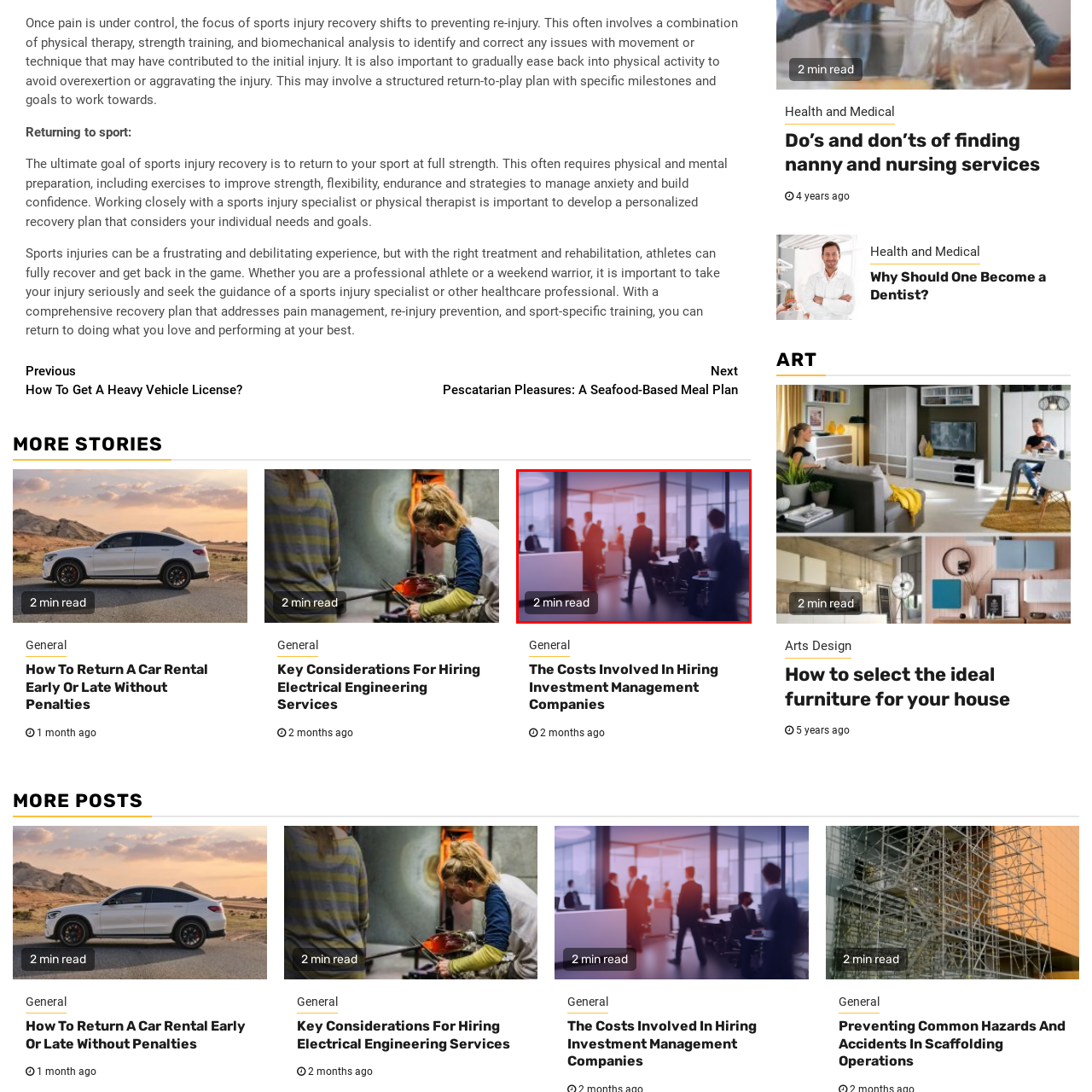Explain in detail what is happening in the image that is surrounded by the red box.

The image captures a modern office environment, bustling with activity as several professionals engage in various tasks. Soft lighting and a gradient overlay give the scene a dynamic yet slightly blurred appearance, emphasizing movement and energy. Prominently displayed in the foreground is a label indicating "2 min read," suggesting that the accompanying content is concise and quick to digest. This setting reflects a stylish workspace where collaboration and productivity are likely prioritized, inviting viewers to explore the related article on topics such as hiring investment management companies.